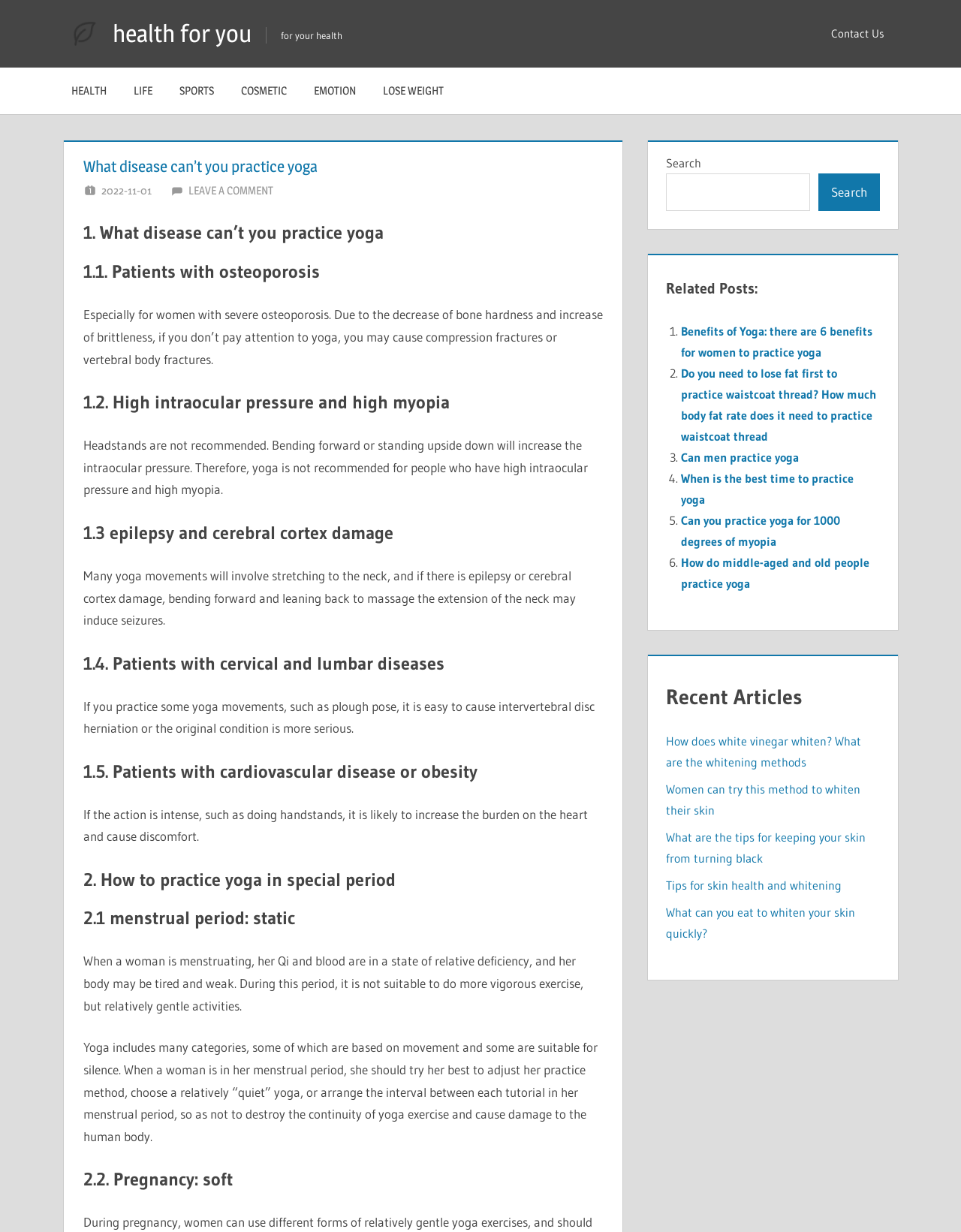Respond with a single word or phrase:
What is the recommended yoga practice for women during menstrual period?

Static